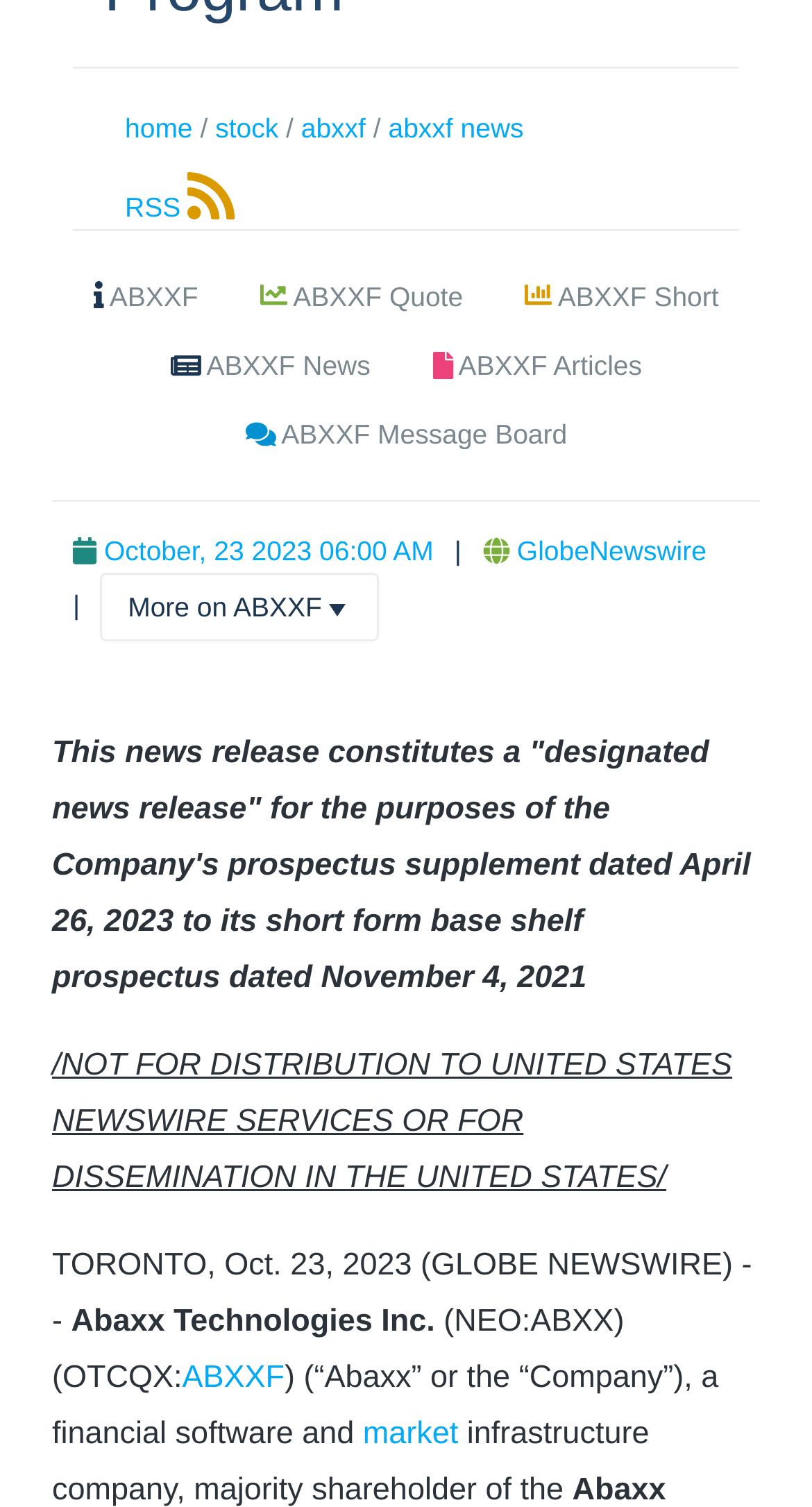Pinpoint the bounding box coordinates of the area that should be clicked to complete the following instruction: "go to home". The coordinates must be given as four float numbers between 0 and 1, i.e., [left, top, right, bottom].

[0.154, 0.074, 0.237, 0.095]